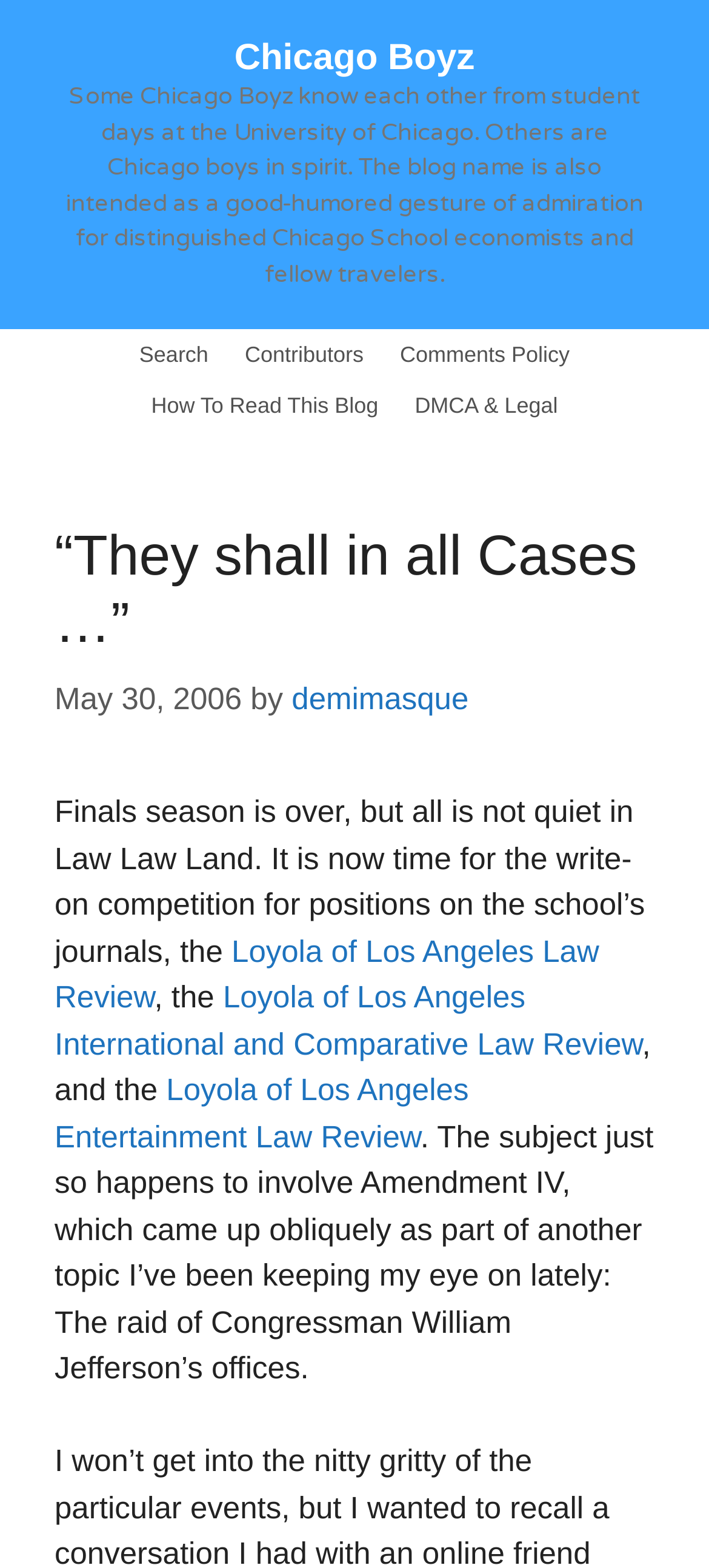Extract the bounding box coordinates for the UI element described by the text: "DMCA & Legal". The coordinates should be in the form of [left, top, right, bottom] with values between 0 and 1.

[0.559, 0.242, 0.812, 0.275]